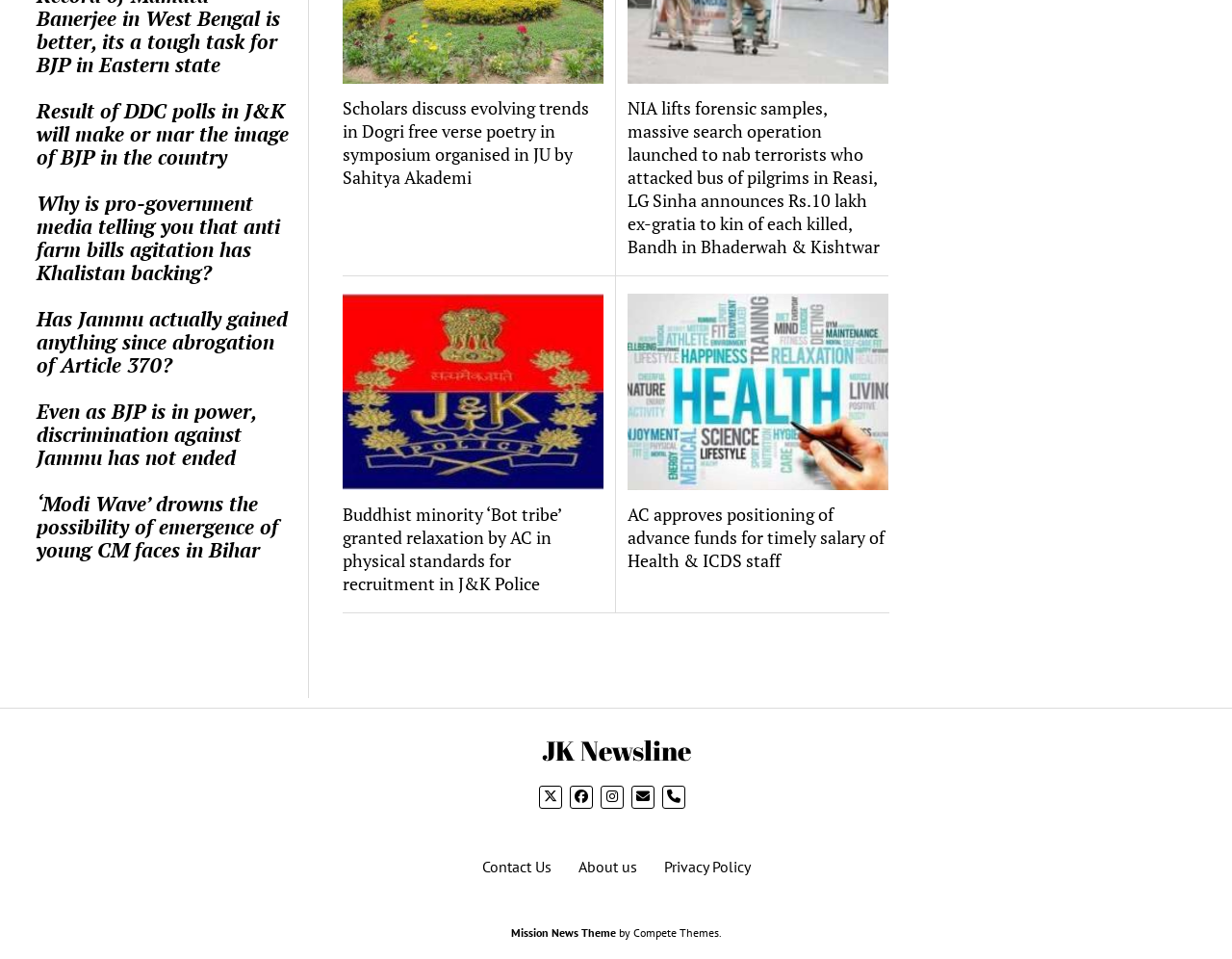Please specify the coordinates of the bounding box for the element that should be clicked to carry out this instruction: "Click on the link to read about the result of DDC polls in J&K". The coordinates must be four float numbers between 0 and 1, formatted as [left, top, right, bottom].

[0.03, 0.104, 0.236, 0.176]